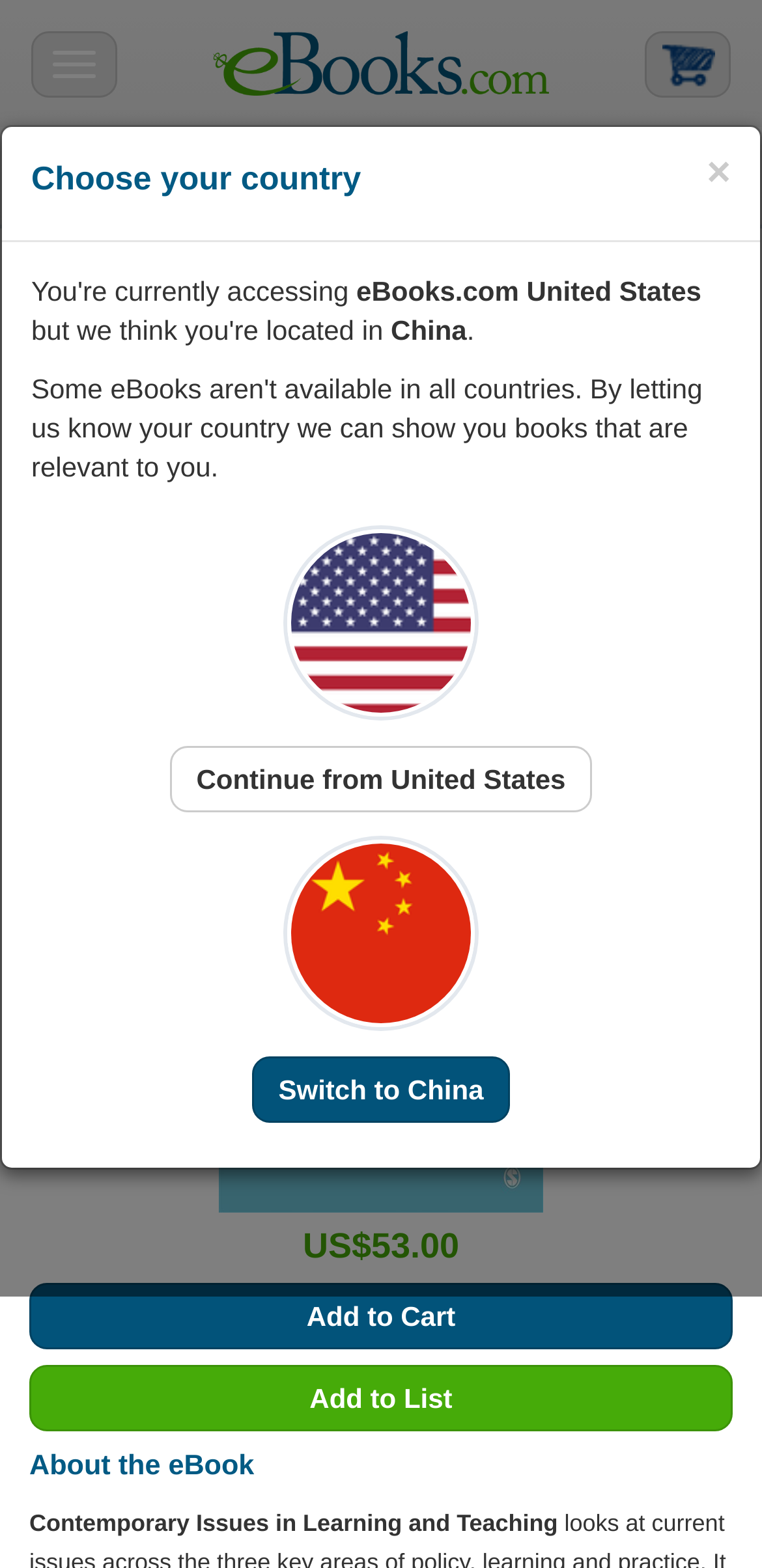Provide the bounding box coordinates for the UI element that is described by this text: "alt="eBooks.com Logo"". The coordinates should be in the form of four float numbers between 0 and 1: [left, top, right, bottom].

[0.279, 0.031, 0.721, 0.049]